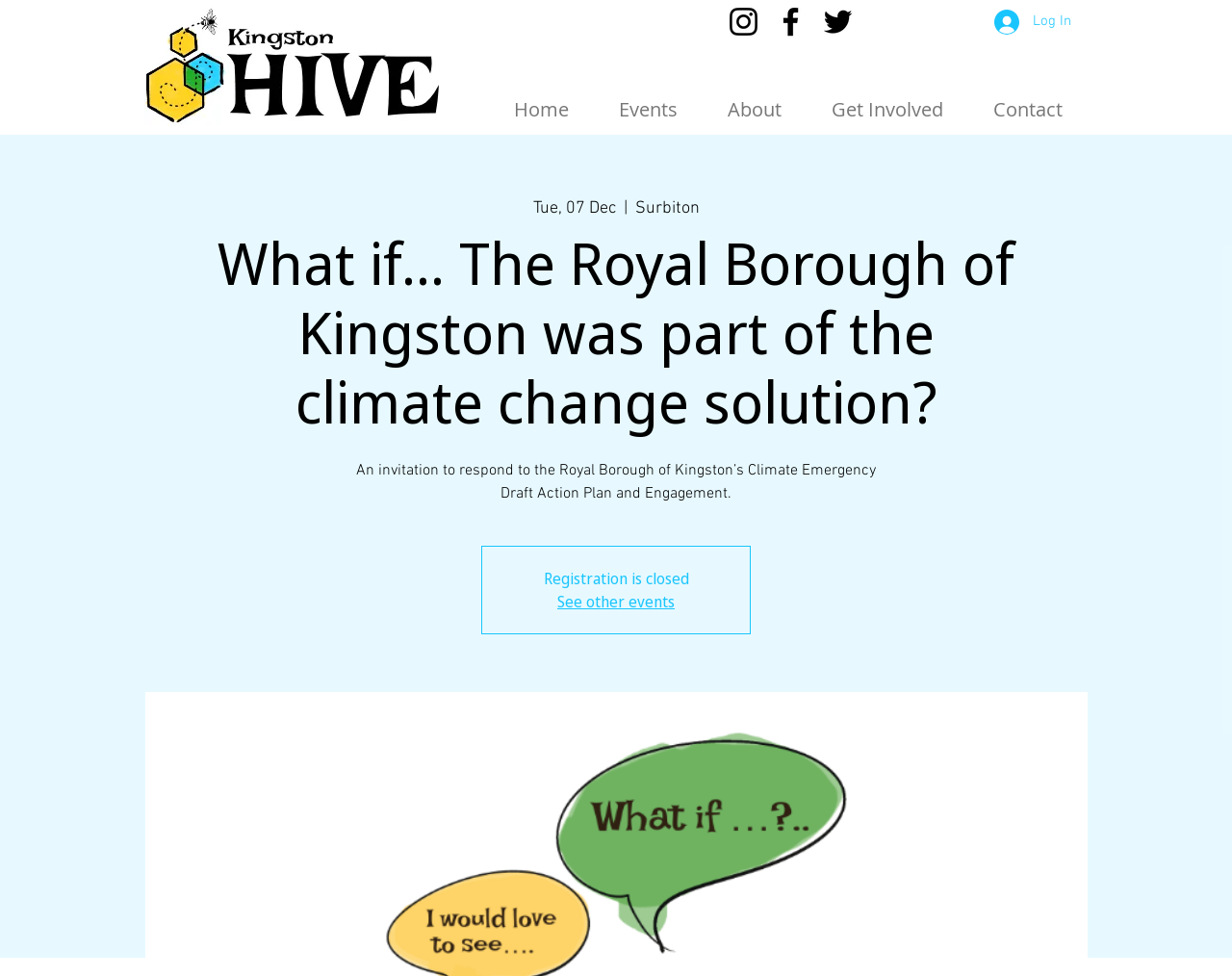Determine the bounding box coordinates of the region I should click to achieve the following instruction: "View other events". Ensure the bounding box coordinates are four float numbers between 0 and 1, i.e., [left, top, right, bottom].

[0.452, 0.606, 0.548, 0.628]